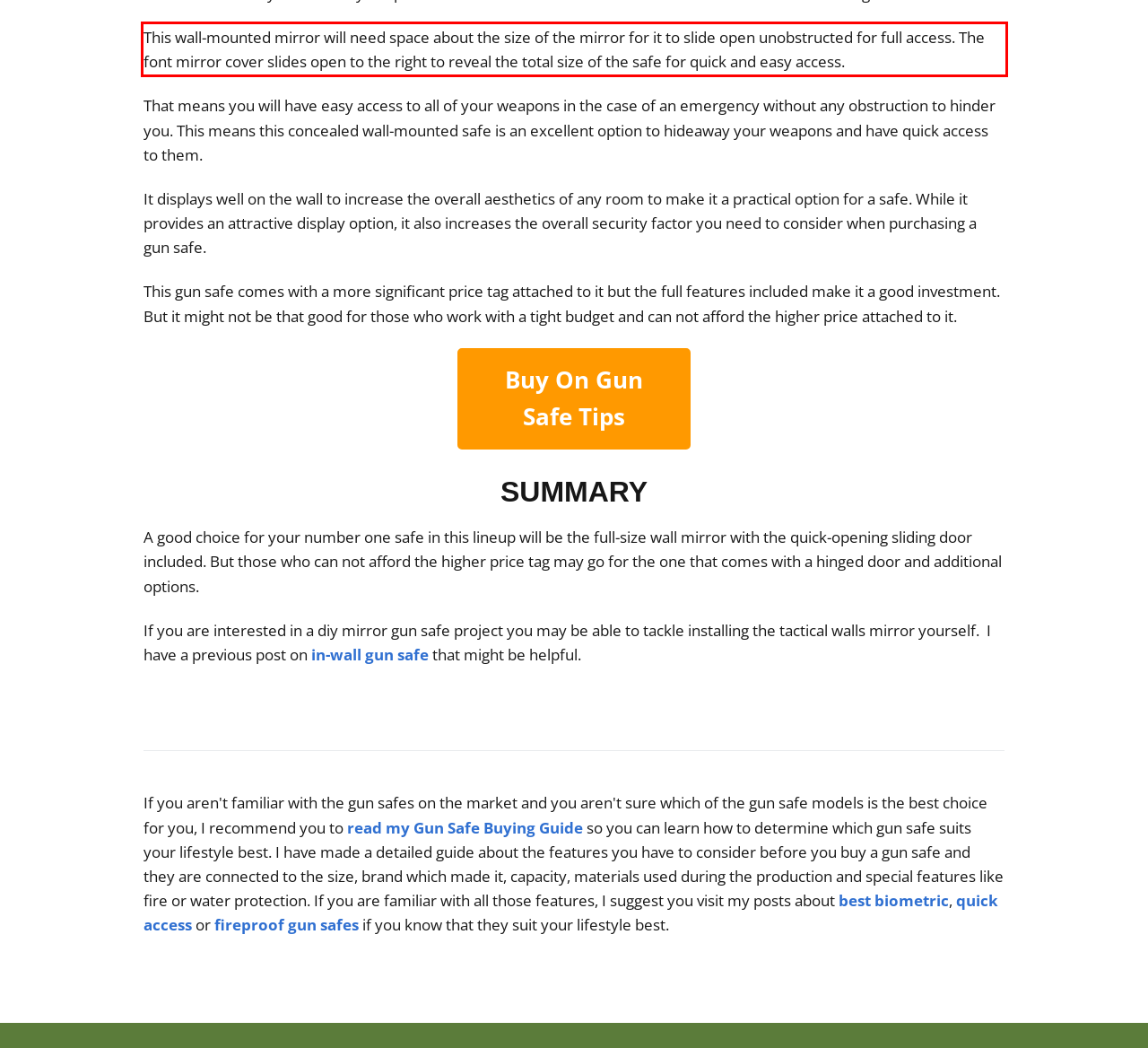Given a screenshot of a webpage containing a red rectangle bounding box, extract and provide the text content found within the red bounding box.

This wall-mounted mirror will need space about the size of the mirror for it to slide open unobstructed for full access. The font mirror cover slides open to the right to reveal the total size of the safe for quick and easy access.